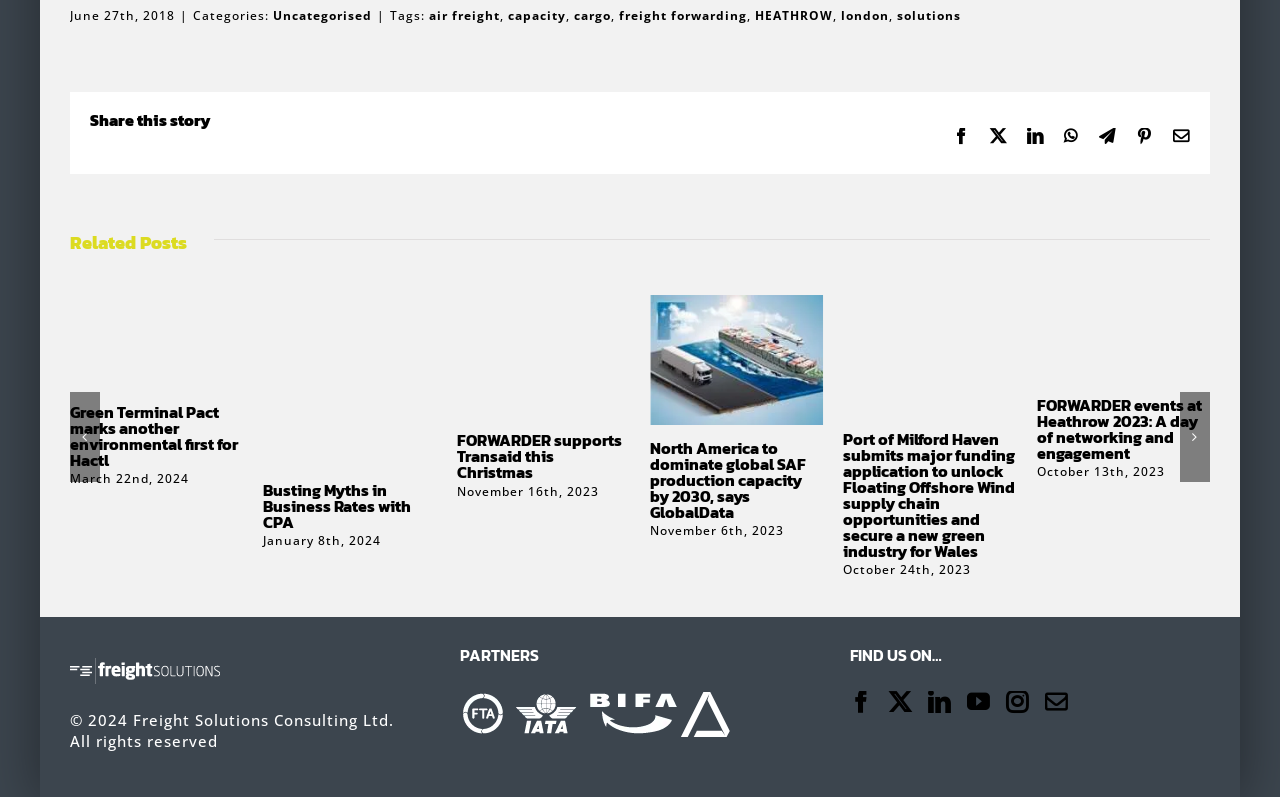Please identify the bounding box coordinates of the element I need to click to follow this instruction: "Share this story on Facebook".

[0.745, 0.16, 0.758, 0.18]